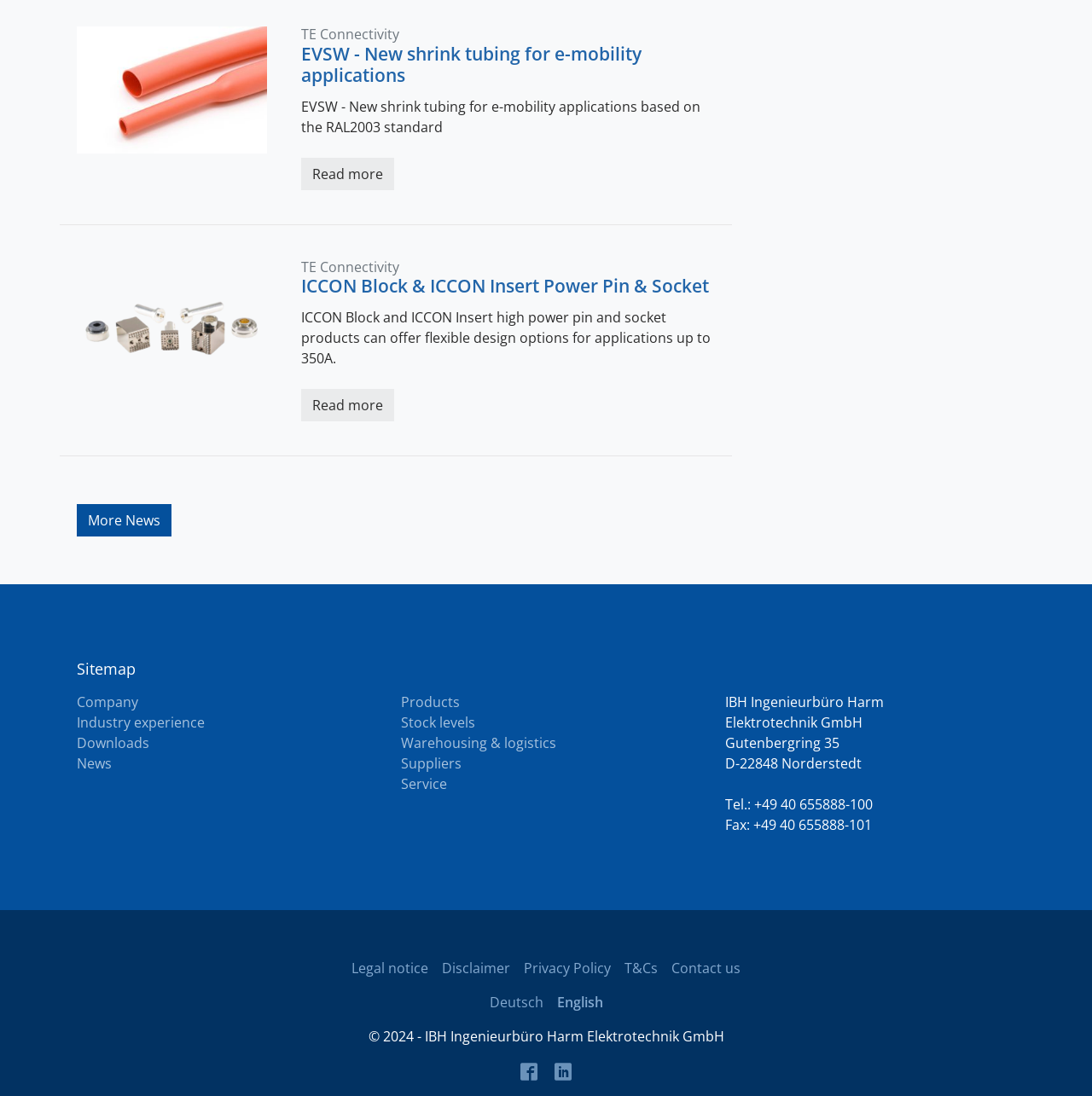Highlight the bounding box coordinates of the region I should click on to meet the following instruction: "Visit Facebook page".

[0.475, 0.967, 0.494, 0.986]